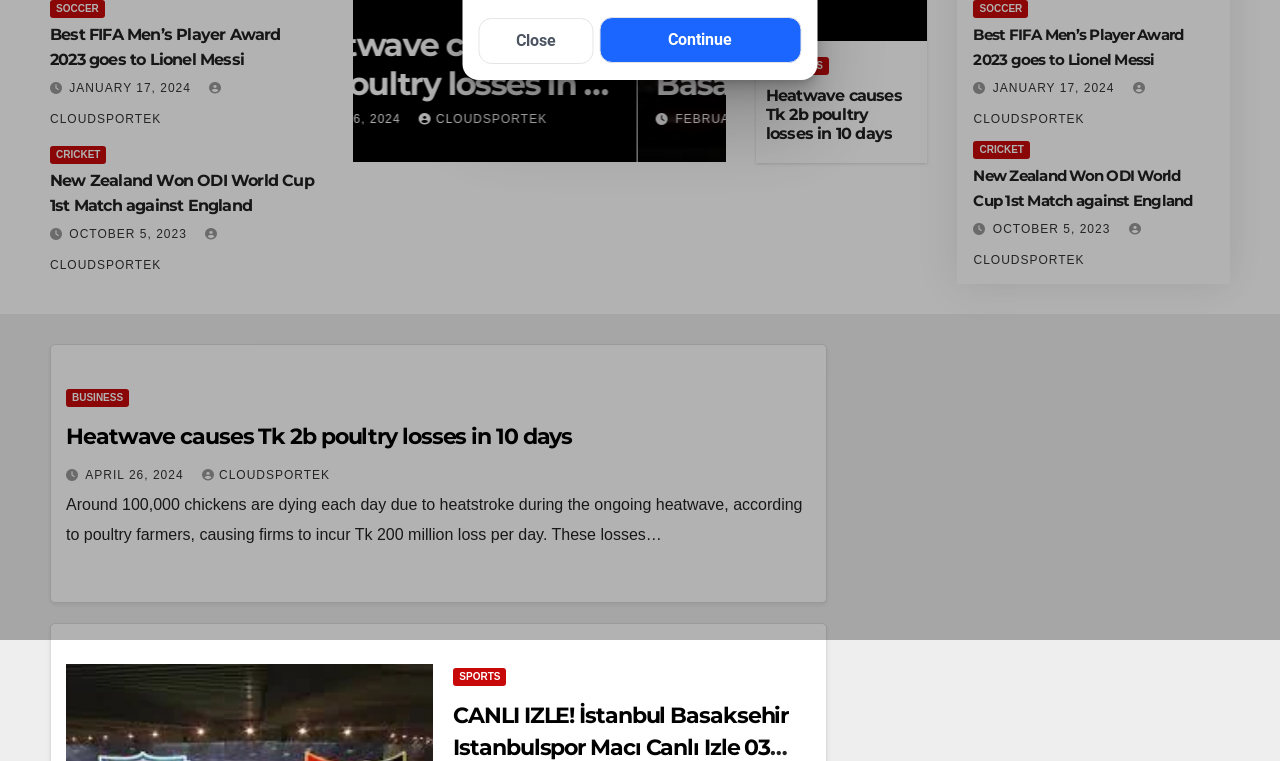Based on the provided description, "cloudsportek", find the bounding box of the corresponding UI element in the screenshot.

[0.158, 0.615, 0.258, 0.634]